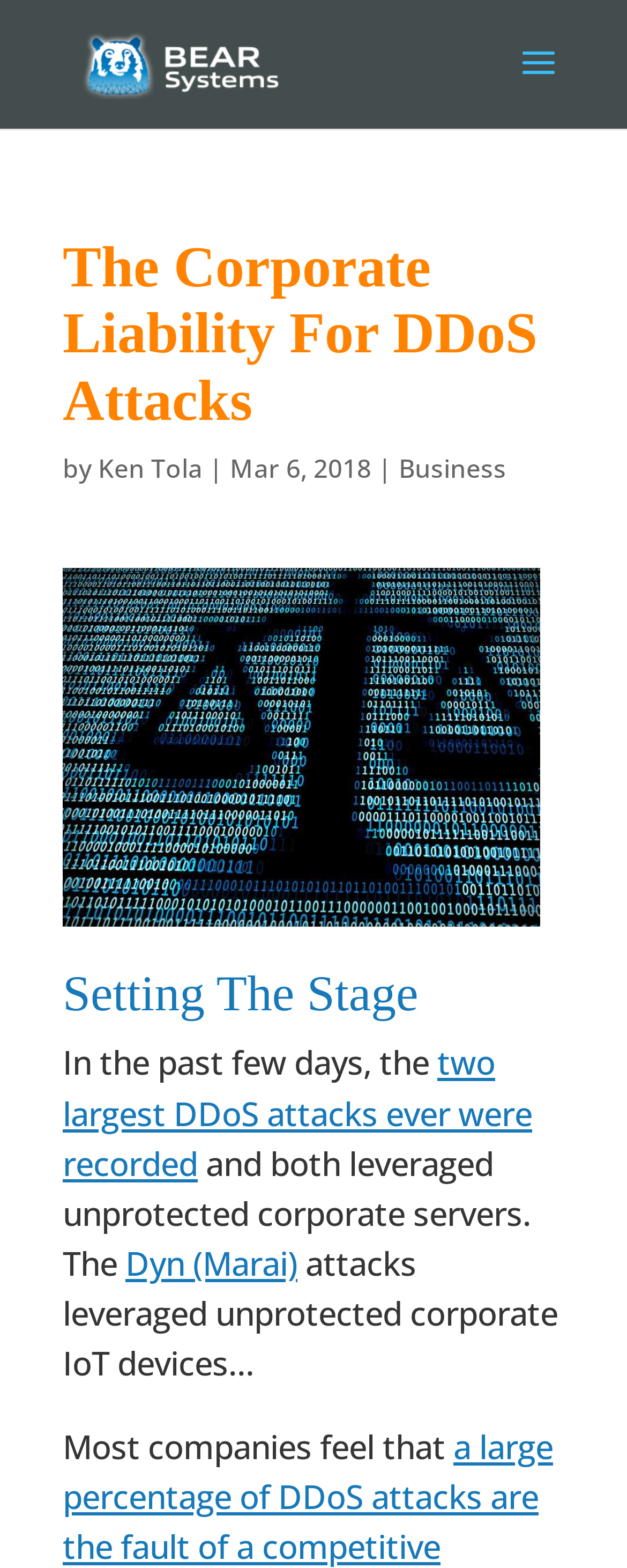Give a one-word or short phrase answer to the question: 
What is mentioned as being leveraged in DDoS attacks?

unprotected corporate servers and IoT devices